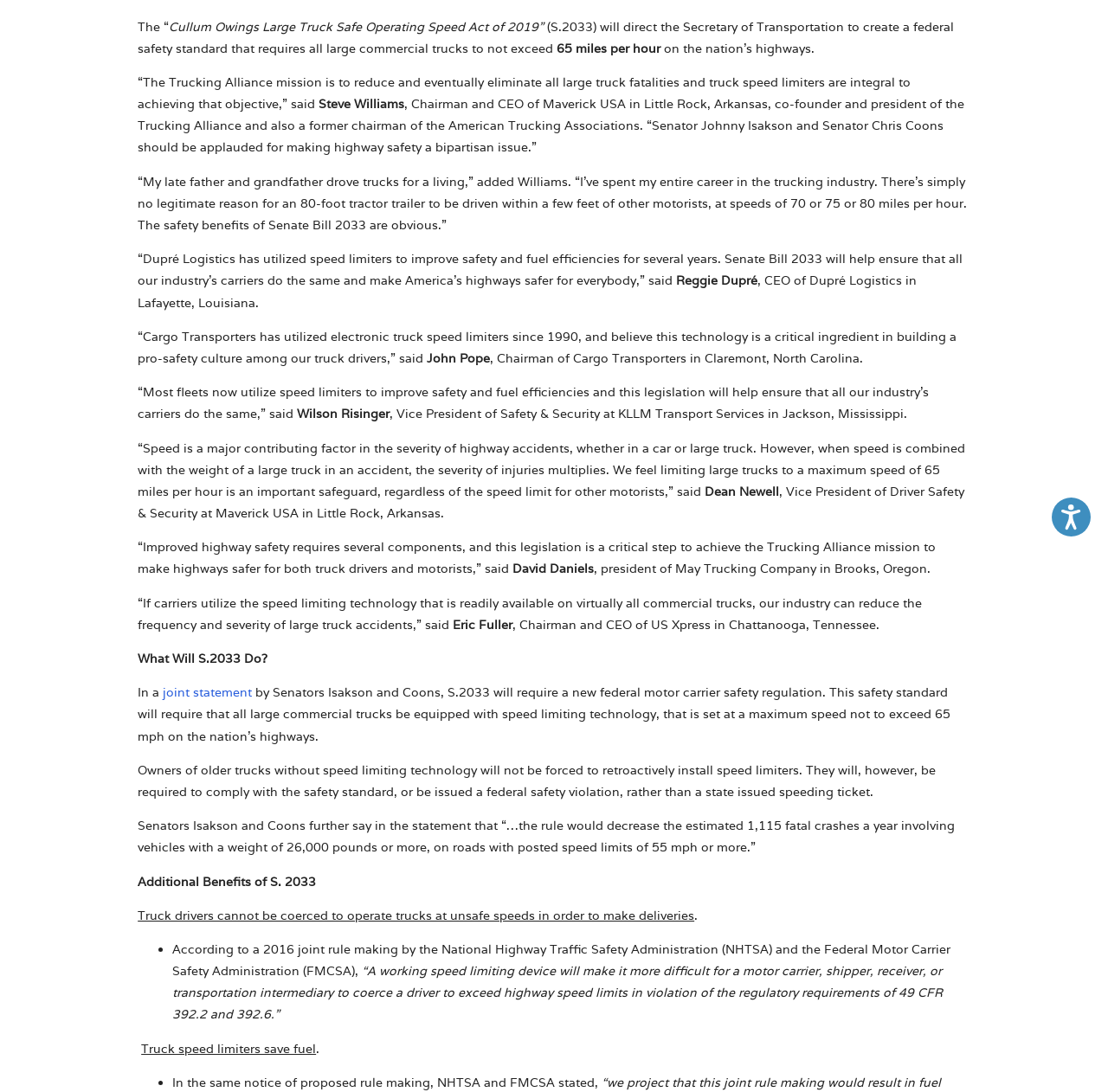Based on the description "alt="US Chamber Logo"", find the bounding box of the specified UI element.

[0.216, 0.279, 0.31, 0.381]